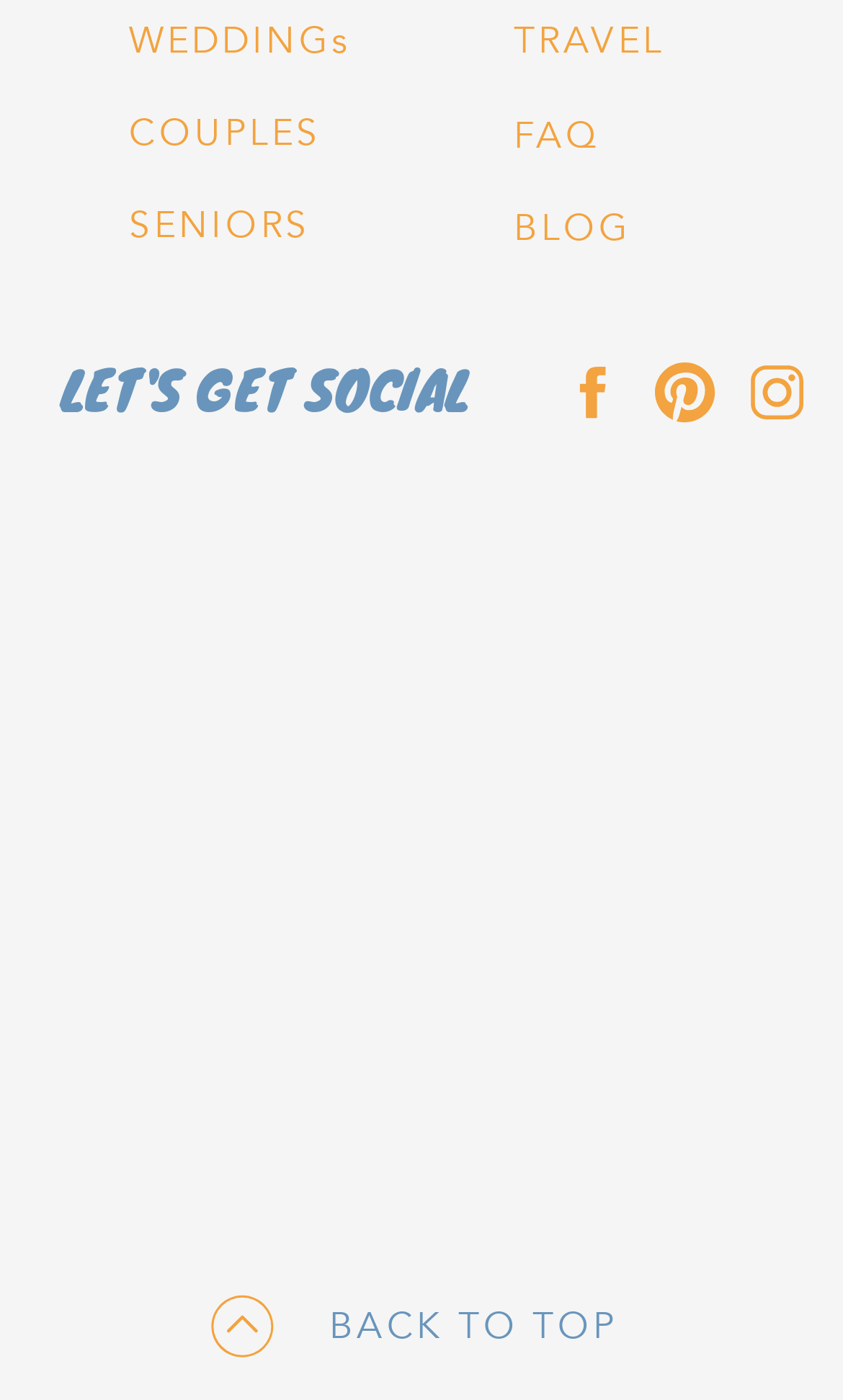Answer the following query concisely with a single word or phrase:
What type of content is on the bottom-left corner of the webpage?

social media links